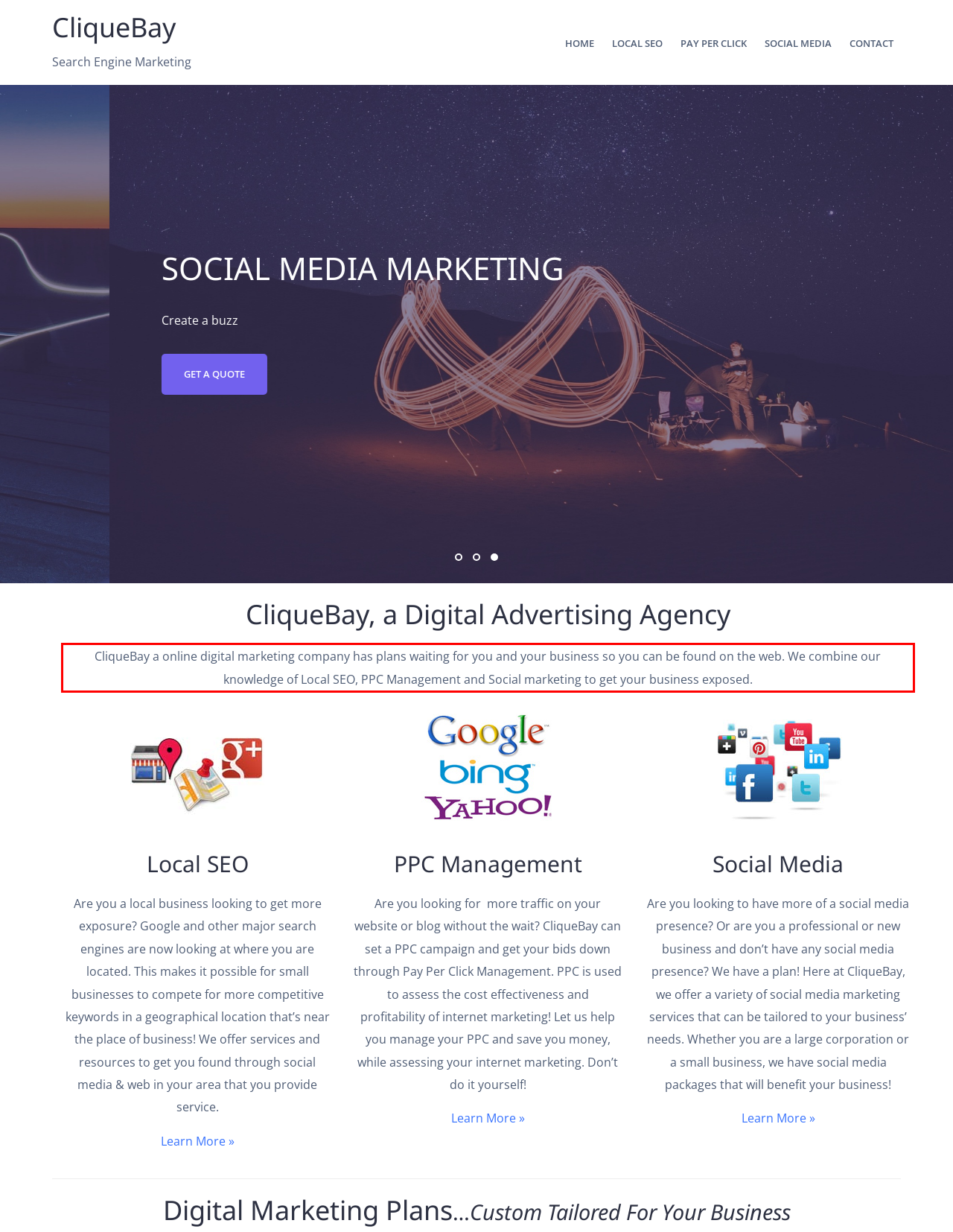Please perform OCR on the text within the red rectangle in the webpage screenshot and return the text content.

CliqueBay a online digital marketing company has plans waiting for you and your business so you can be found on the web. We combine our knowledge of Local SEO, PPC Management and Social marketing to get your business exposed.